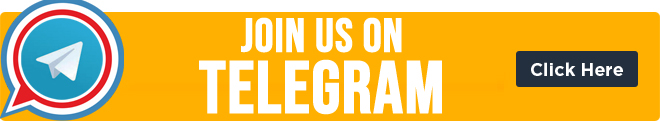Illustrate the image with a detailed caption.

The image encourages viewers to engage with a vibrant call to action for joining a Telegram channel. It prominently features the phrase "JOIN US ON TELEGRAM" in bold, inviting letters, set against a bright yellow background that enhances its visibility. Accompanying the text is an iconic Telegram logo, which adds a recognizable visual element to the message. A button labeled "Click Here" is strategically placed alongside the call to action, directing users to take immediate action. This image serves as an inviting invitation to stay updated and connected through the mentioned platform.